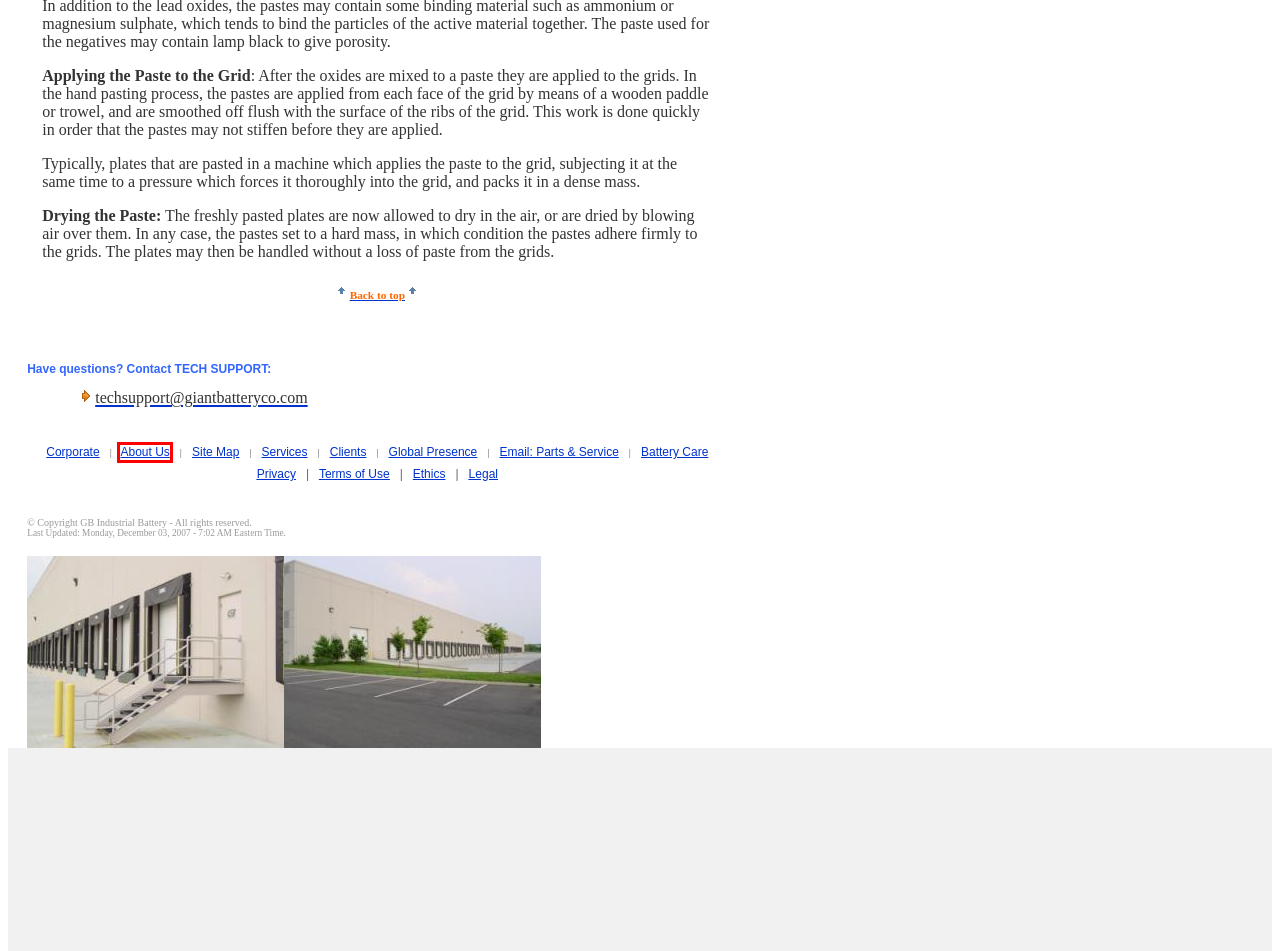Given a screenshot of a webpage with a red bounding box, please pick the webpage description that best fits the new webpage after clicking the element inside the bounding box. Here are the candidates:
A. BATTERIES FACTORY DIRECT: Industrial Forklift, Lift Truck Batteries
& Chargers
B. Industrial Battery & Charger Mfg. Buy Factory Direct: Global Locator
C. Forklift Batteries and Chargers - New, used, reconditioned,
remanufactured, refurbished and rebuilt
D. Battery & Charger Sales. Forklift - Lift Truck: Site Map
E. Proper Battery Care and Maintenance of Forklift Batteries
F. GB Industrial Battery: Terms of Use. Your Source for Forklift Batteries.
G. Corporate Links; Industrial Forklift Battery & Charger Sales
H. GB Industrial Battery: Testimonials, Customer/Client List, Industrial
Battery Sales

C